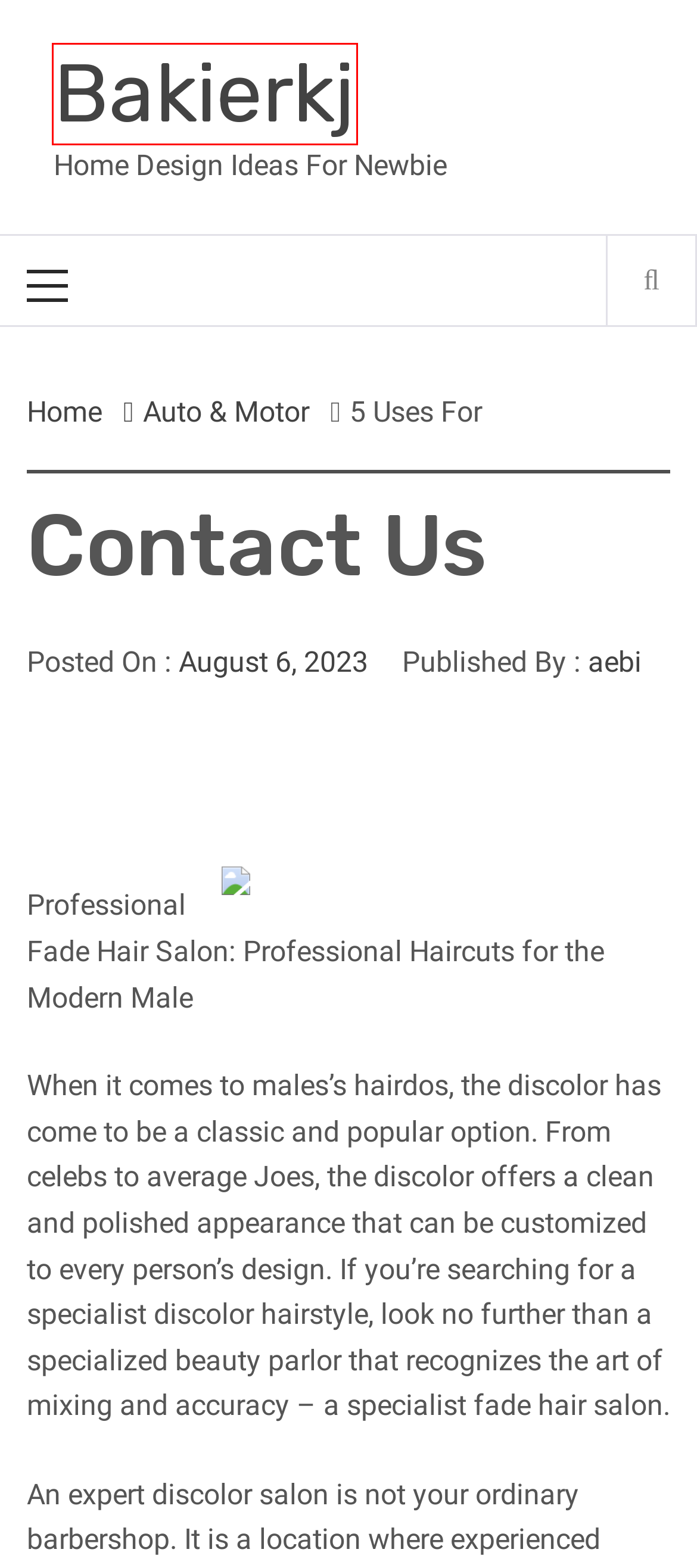You have a screenshot of a webpage with a red bounding box highlighting a UI element. Your task is to select the best webpage description that corresponds to the new webpage after clicking the element. Here are the descriptions:
A. Finding Ways To Keep Up With – Bakierkj
B. Clothing & Fashion – Bakierkj
C. Bakierkj – Home Design Ideas For Newbie
D. September 2023 – Bakierkj
E. February 2024 – Bakierkj
F. Auto & Motor – Bakierkj
G. aebi – Bakierkj
H. August 2022 – Bakierkj

C